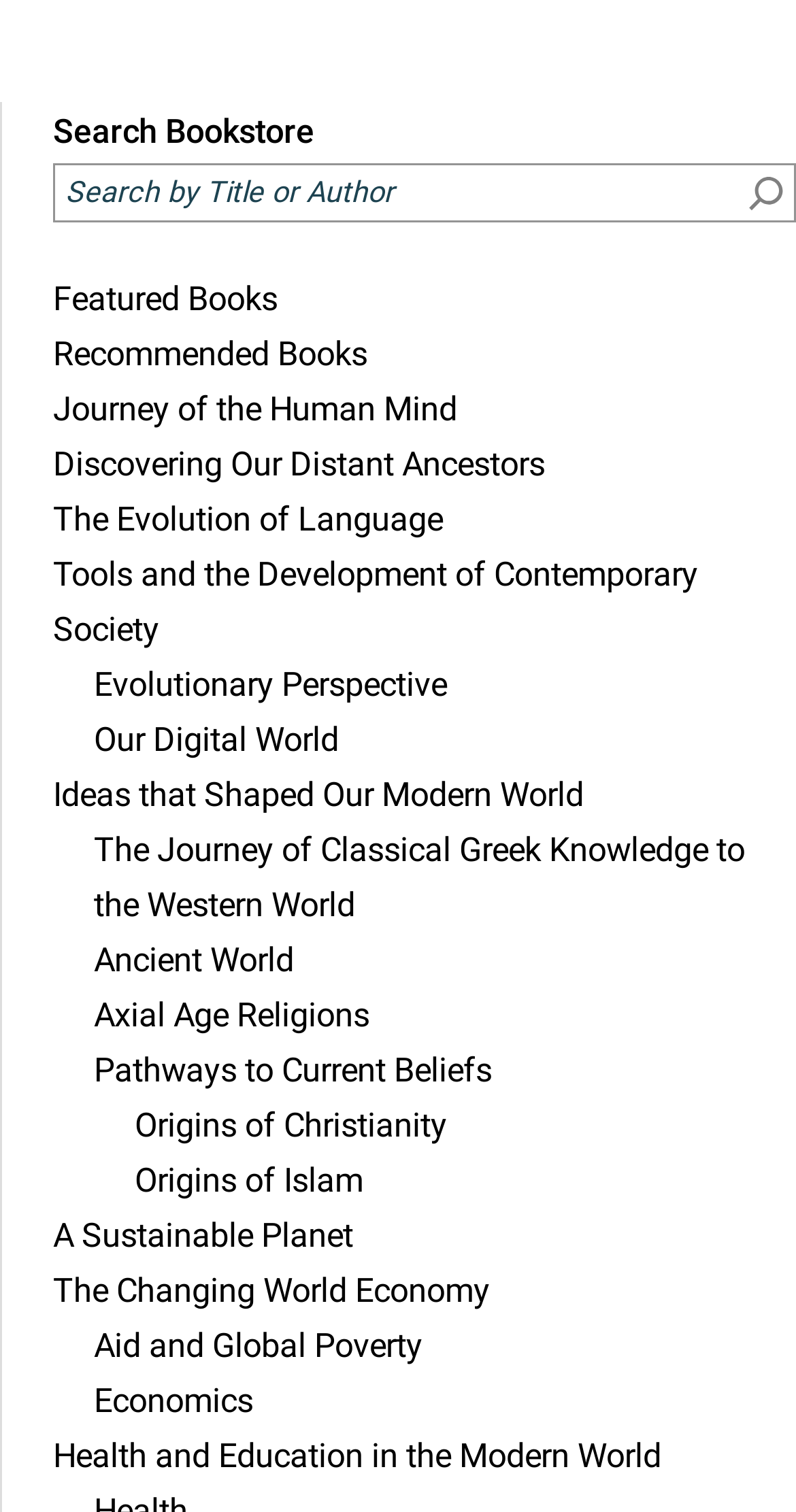Locate the bounding box coordinates of the item that should be clicked to fulfill the instruction: "Explore the 'A Sustainable Planet' section".

[0.067, 0.799, 1.0, 0.836]